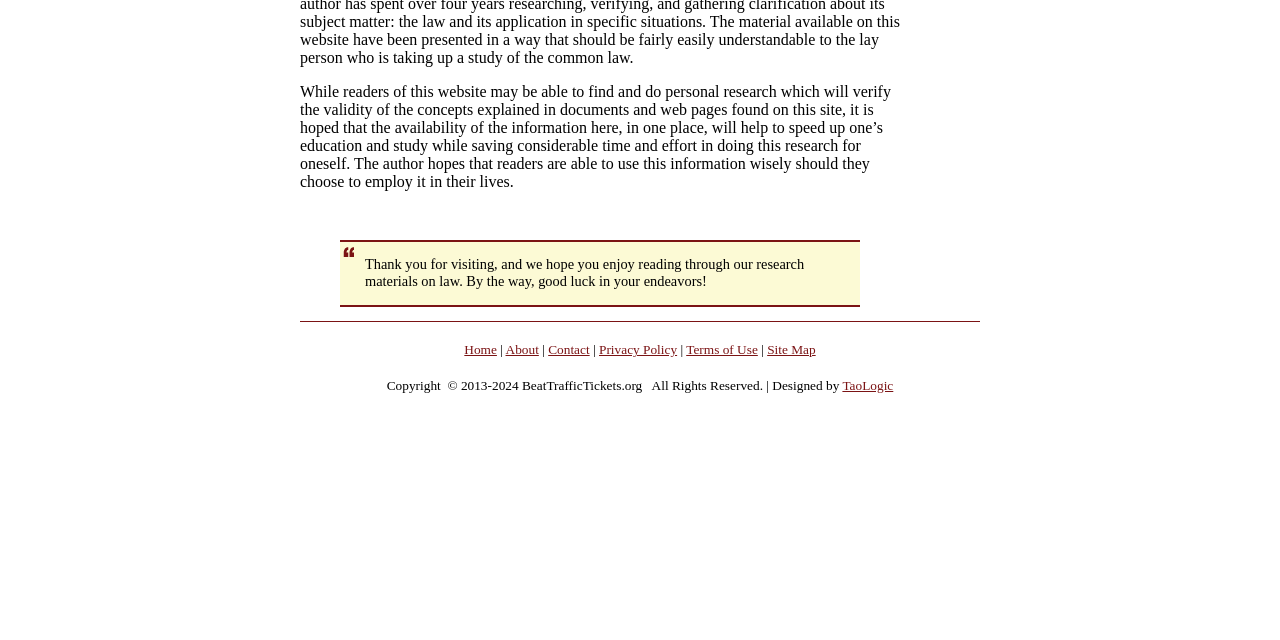Identify the bounding box for the described UI element: "페이스북".

None